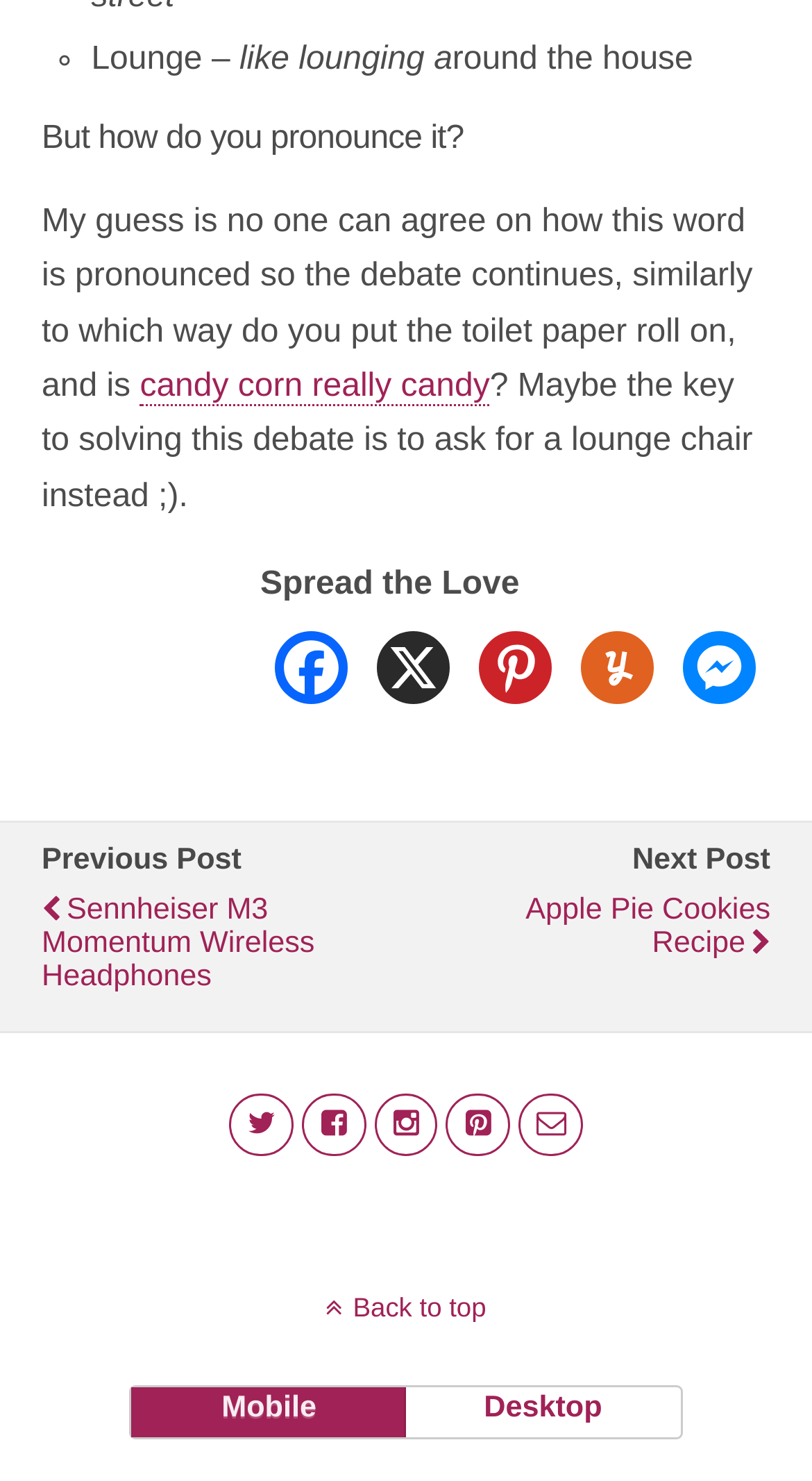What is the previous post about?
Based on the visual information, provide a detailed and comprehensive answer.

The previous post is about Sennheiser M3 Momentum Wireless Headphones, as indicated by the link 'Sennheiser M3 Momentum Wireless Headphones'.